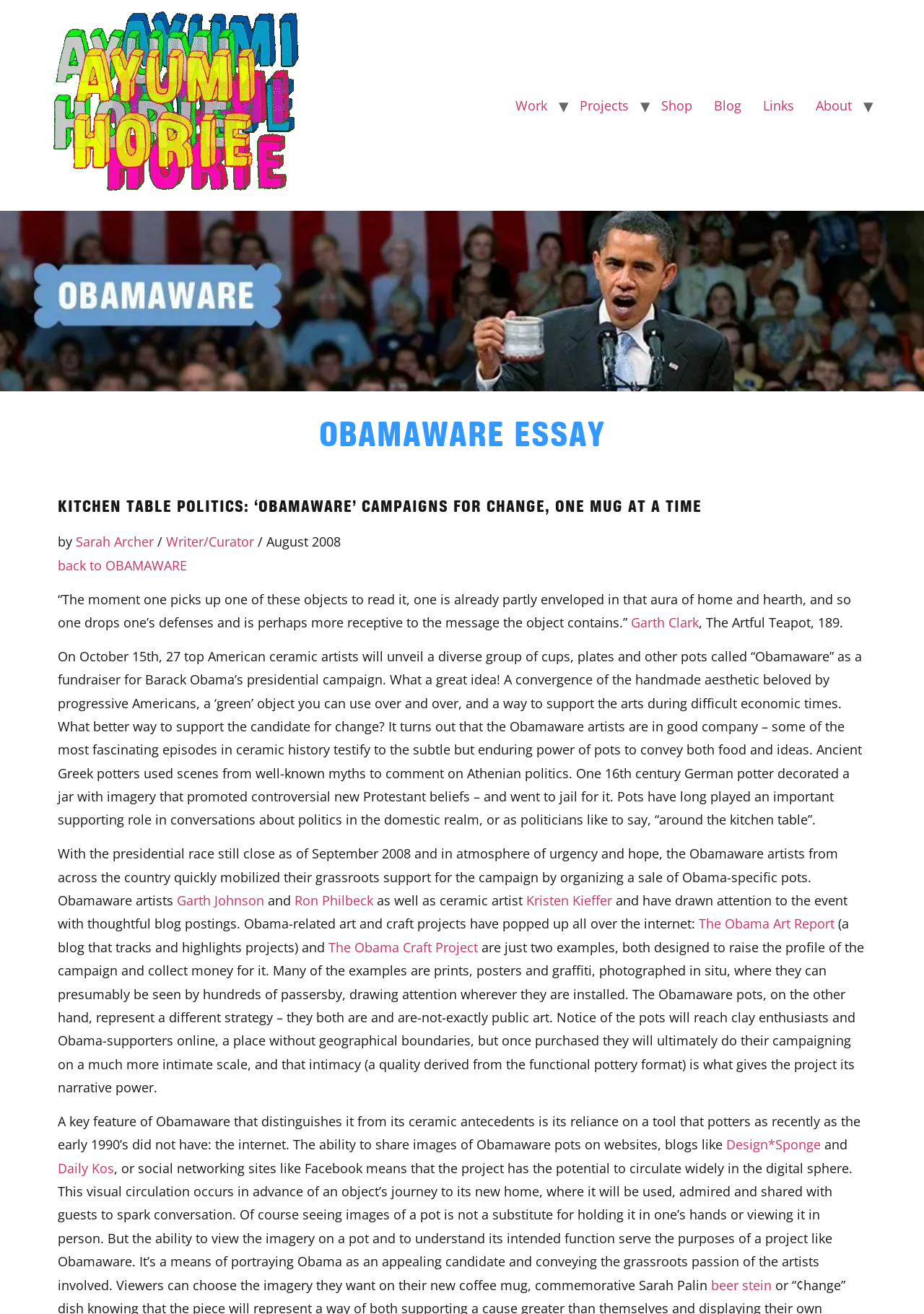Carefully examine the image and provide an in-depth answer to the question: What is the name of the blog that tracks Obama-related art and craft projects?

The name of the blog is mentioned in the link 'The Obama Art Report' which is part of the text describing Obama-related art and craft projects.